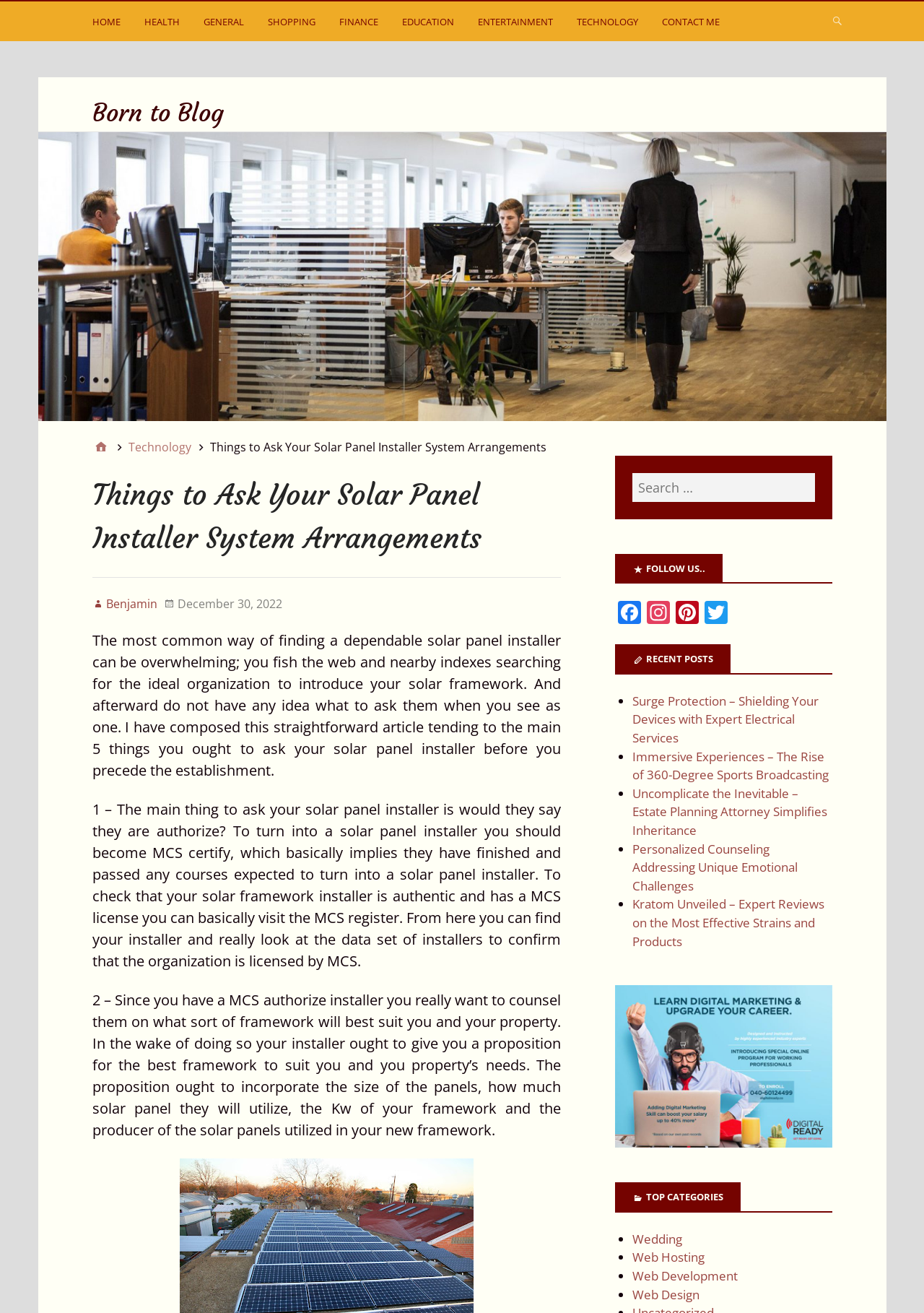Create an elaborate caption for the webpage.

This webpage is about a blog post titled "Things to Ask Your Solar Panel Installer System Arrangements" on the "Born to Blog" website. At the top, there is a primary navigation menu with 8 links: "HOME", "HEALTH", "GENERAL", "SHOPPING", "FINANCE", "EDUCATION", "ENTERTAINMENT", and "TECHNOLOGY". Next to the navigation menu, there is a search bar with an expand button.

Below the navigation menu, there is a heading "Born to Blog" with a link to the blog's homepage. Underneath, there is a breadcrumbs navigation menu showing the current page's location: "Home" > "Technology".

The main content of the page is the blog post, which starts with a heading "Things to Ask Your Solar Panel Installer System Arrangements" followed by a brief introduction to the topic. The post is divided into sections, each discussing a question to ask a solar panel installer, such as whether they are authorized and what kind of system will best suit the user's property.

On the right side of the page, there are several sections. The first section is a search bar. Below that, there is a "FOLLOW US" section with links to the blog's social media profiles on Facebook, Instagram, Pinterest, and Twitter. Next, there is a "RECENT POSTS" section listing 5 recent blog posts with links to each post. Finally, there is a "TOP CATEGORIES" section listing 4 categories with links to each category.

Overall, the webpage has a clean and organized layout, with a focus on the blog post content and easy navigation to other parts of the website.